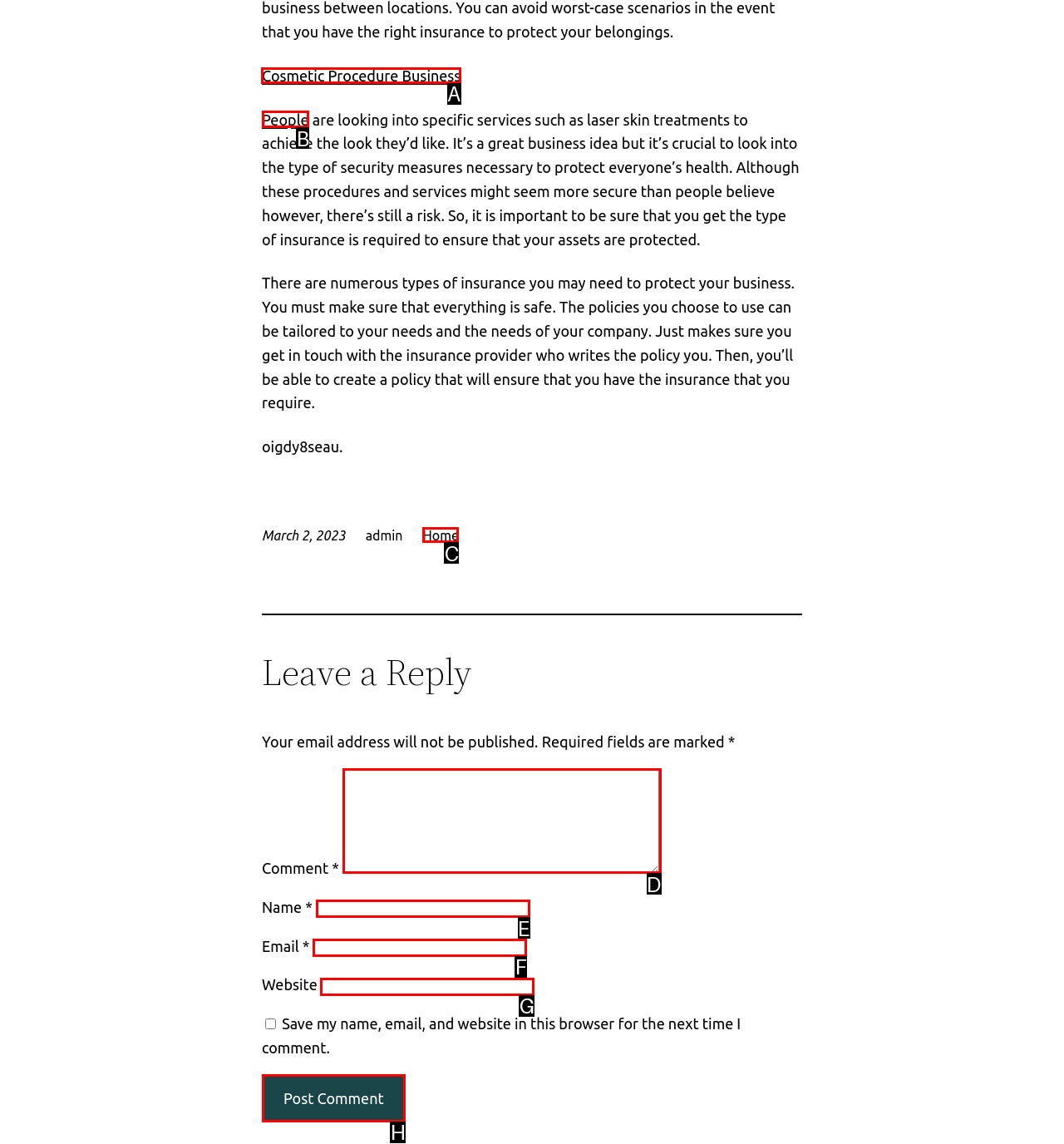Based on the choices marked in the screenshot, which letter represents the correct UI element to perform the task: Click on 'Cosmetic Procedure Business'?

A